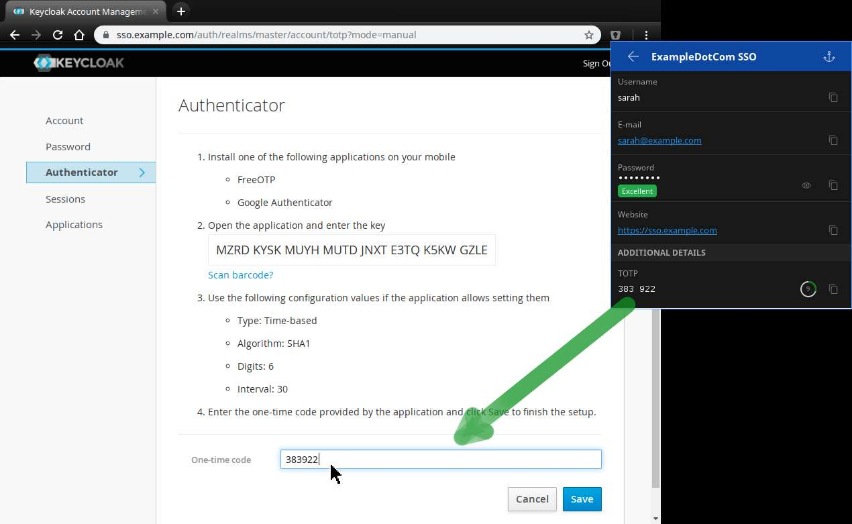Describe the image thoroughly.

In this image, the user interface of the Keycloak Account Management system is displayed, specifically focusing on the "Authenticator" setup. The left side outlines the steps necessary for users to authenticate via mobile applications such as FreeOTP or Google Authenticator. The user has entered a key into their authenticator app, visible in the box labeled "One-time code," which shows the code "383922" being inputted.

A green arrow highlights the field where this one-time code is placed, emphasizing its importance for the authentication process. Below this input field, there is a "Save" button, which the user must click to finalize their setup. Additional details for the example account are visible in a sidebar on the right, indicating the username, email, and other relevant information, alongside the current Time-based One-Time Password (TOTP) being used for this session. Overall, the image captures a crucial step in securing user accounts through multi-factor authentication.